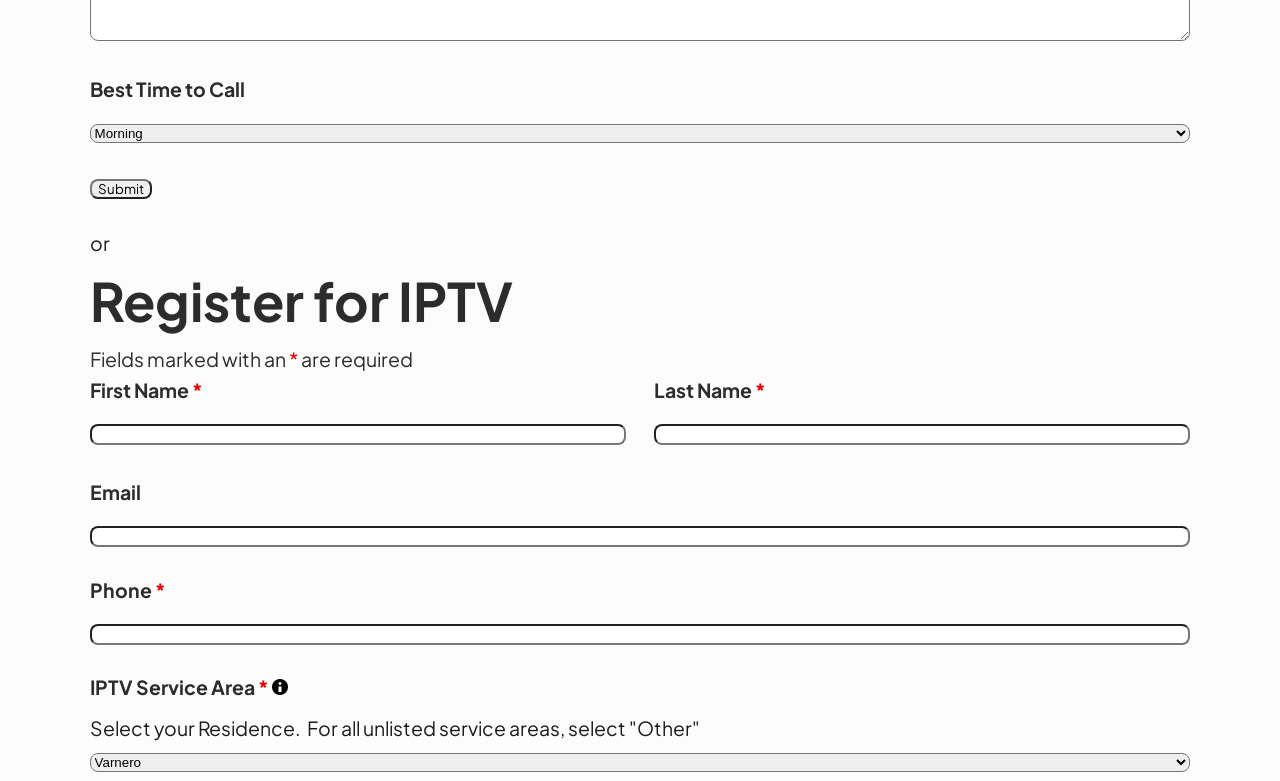Please give a one-word or short phrase response to the following question: 
What is the purpose of the 'Best Time to Call' field?

To specify a preferred call time